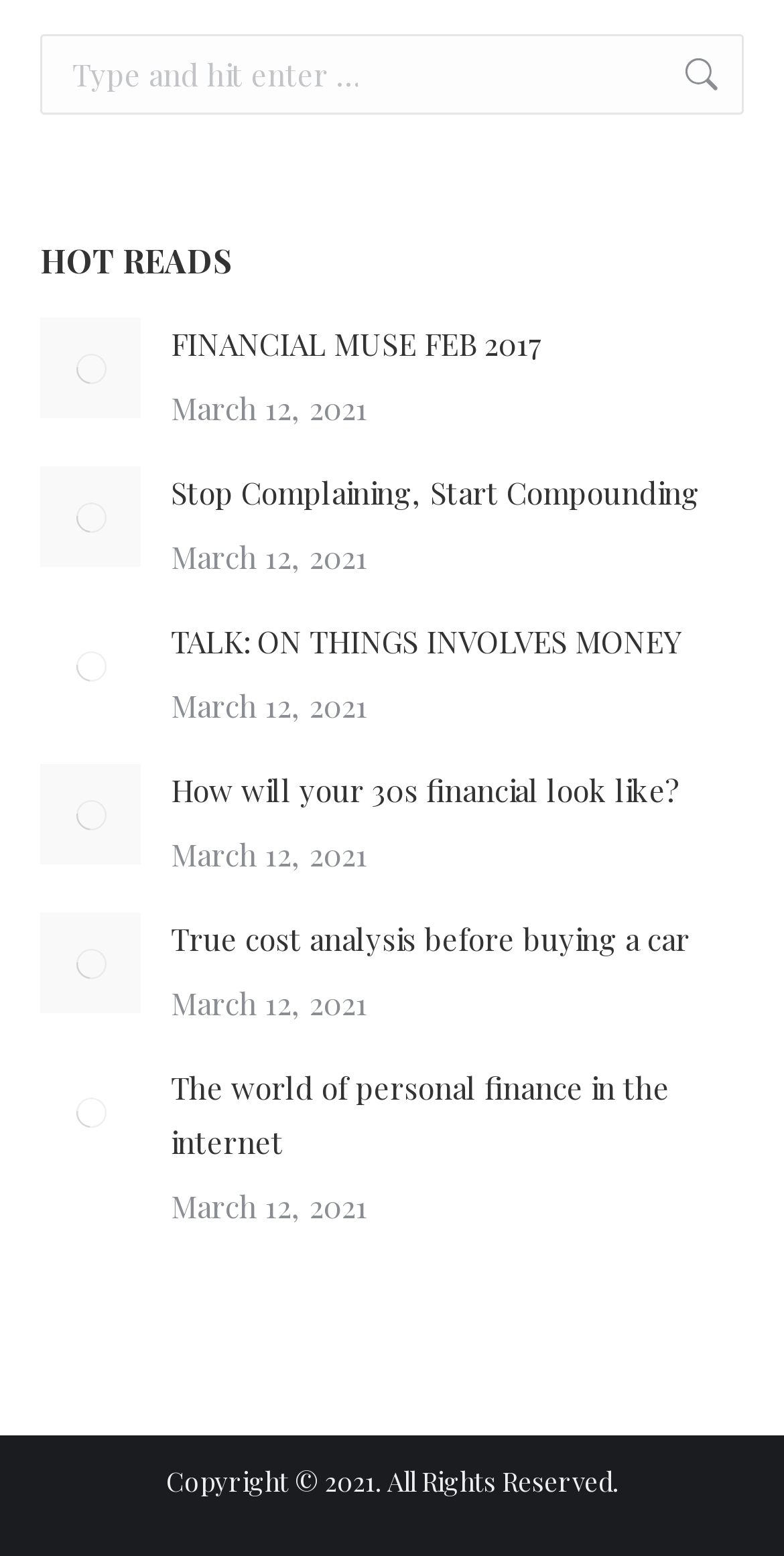Please identify the bounding box coordinates for the region that you need to click to follow this instruction: "View 'Stop Complaining, Start Compounding'".

[0.218, 0.3, 0.892, 0.335]